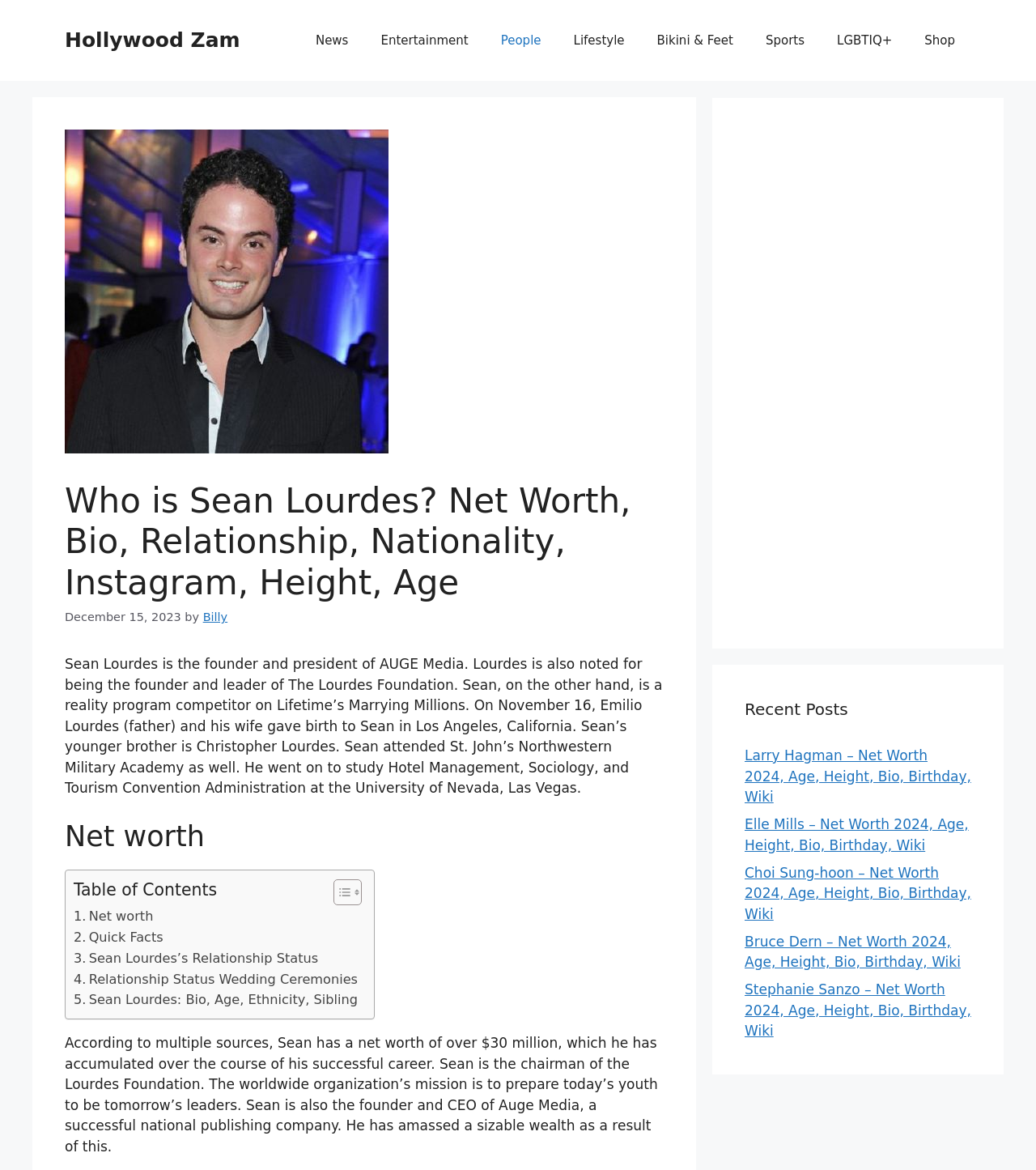Identify the bounding box coordinates of the area you need to click to perform the following instruction: "Read Sean Lourdes' bio".

[0.062, 0.561, 0.639, 0.68]